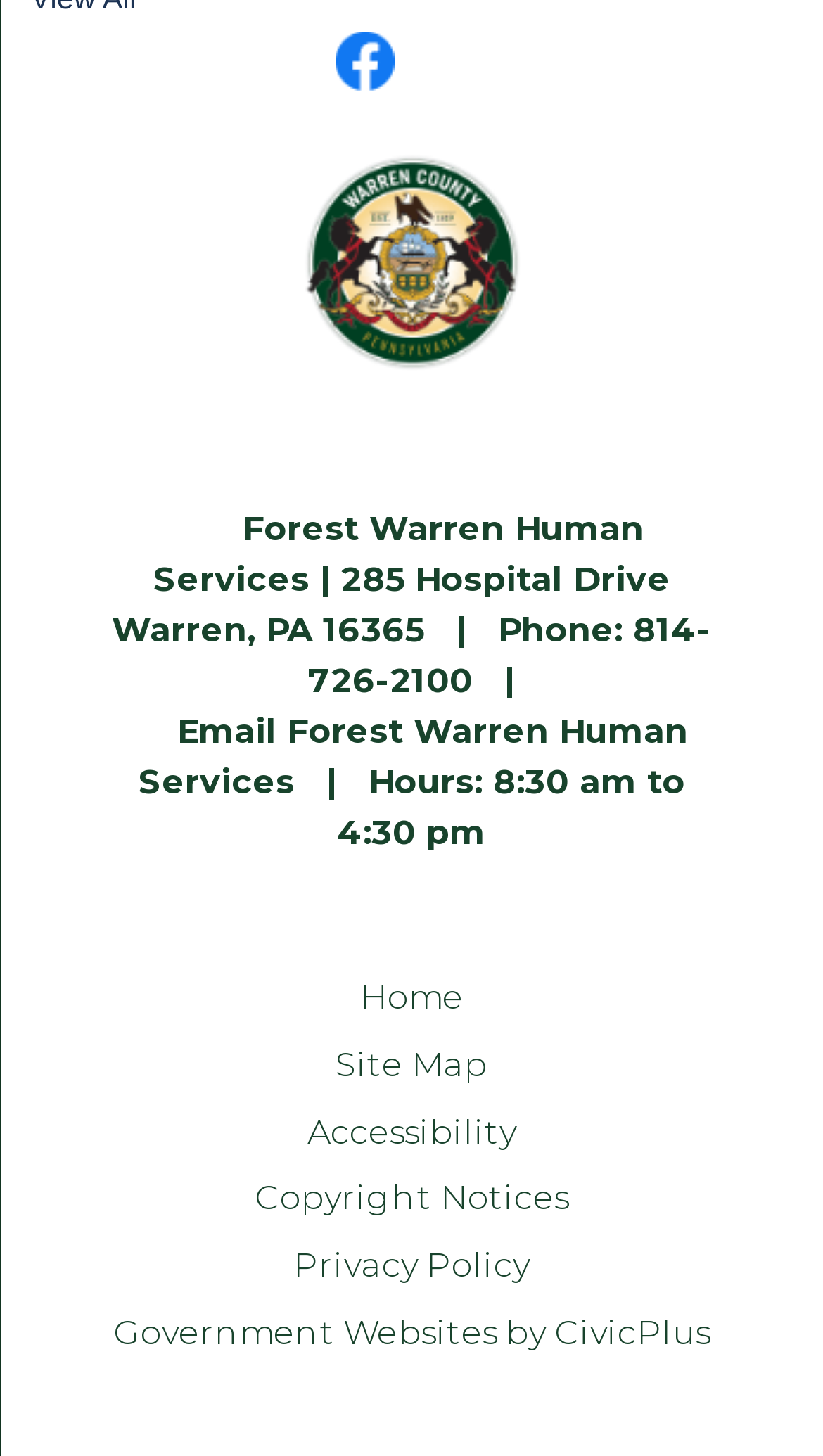What is the name of the company that created this government website?
Refer to the image and give a detailed response to the question.

I found the company name by looking at the link element with the OCR text 'CivicPlus', which is located at the bottom of the webpage.